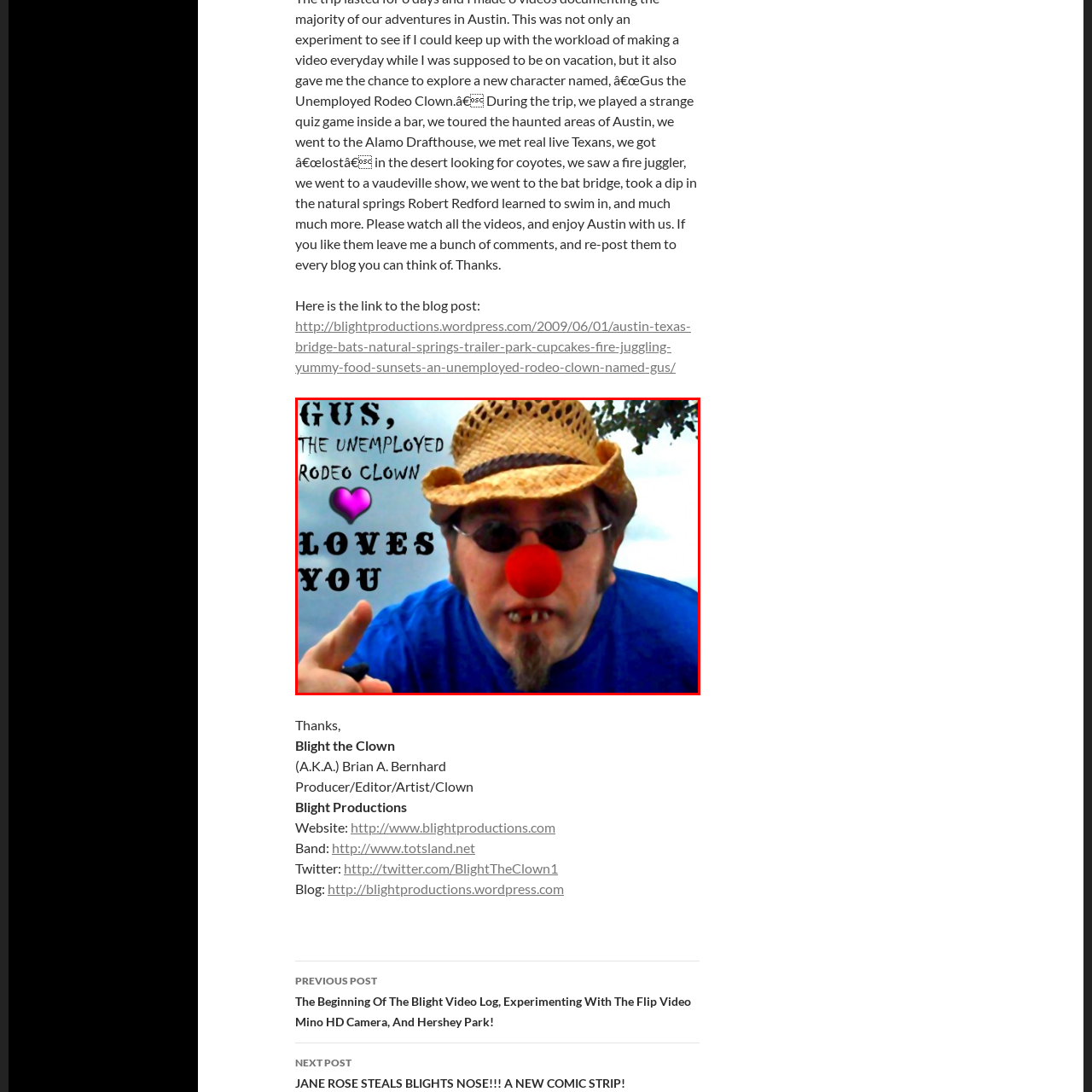Provide a thorough caption for the image that is surrounded by the red boundary.

The image features Gus, the unemployed rodeo clown, who is playfully engaging the viewer with a cheerful expression. He wears a straw hat and sunglasses, complemented by a bright red clown nose, emphasizing his whimsical persona. The text superimposed on the image proudly declares "GUS, THE UNEMPLOYED RODEO CLOWN LOVES YOU," framed by a heart symbol, conveying warmth and affection. Gus's playful gesture, pointing towards the audience, adds to the inviting and lighthearted atmosphere, making it clear he enjoys connecting with people. This image captures a sense of fun and community, showcasing Gus's unique character and charm.